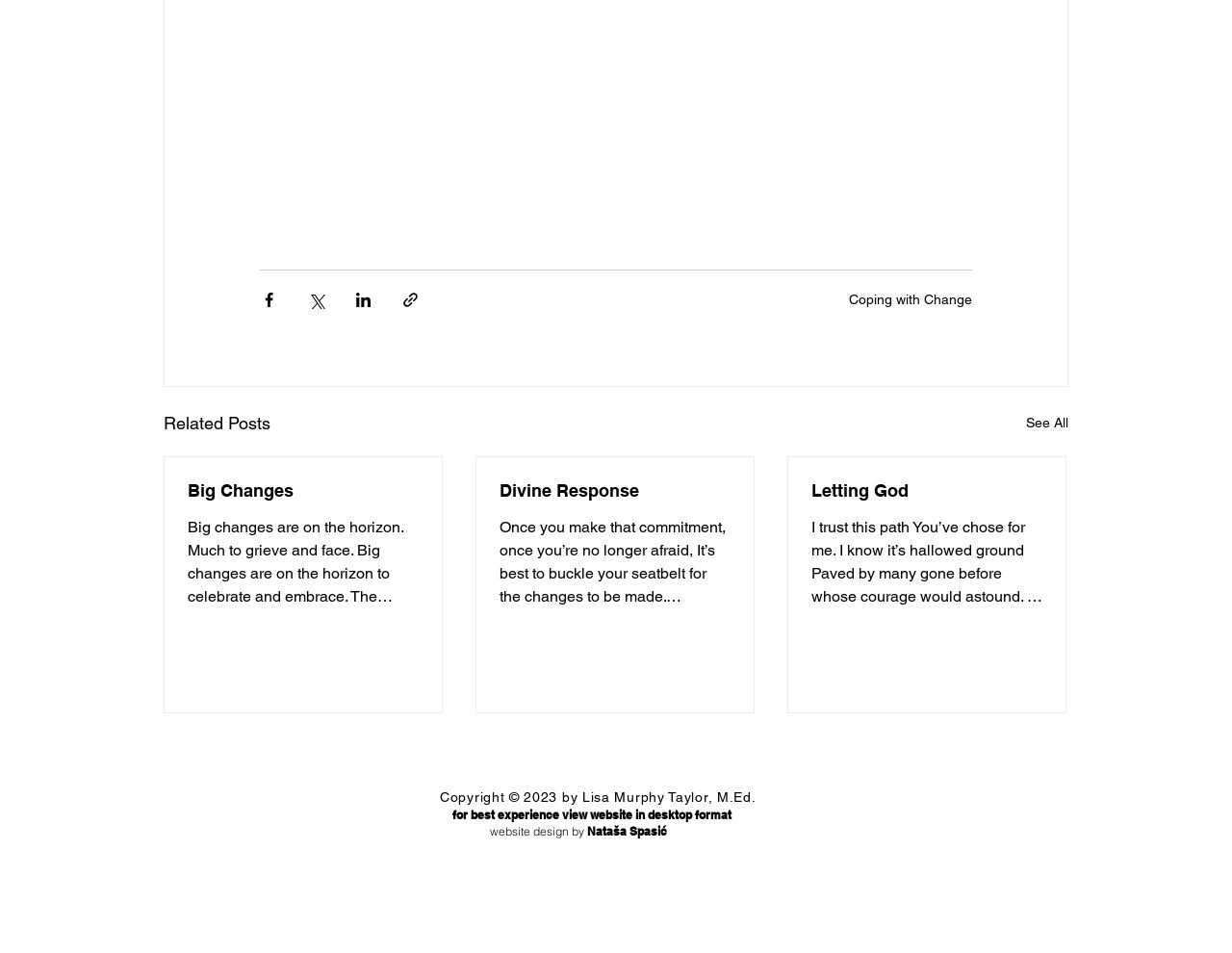What is the title of the first related post?
Please provide a detailed and thorough answer to the question.

I looked at the related posts section and found the first article with a link titled 'Big Changes'. This is the title of the first related post.